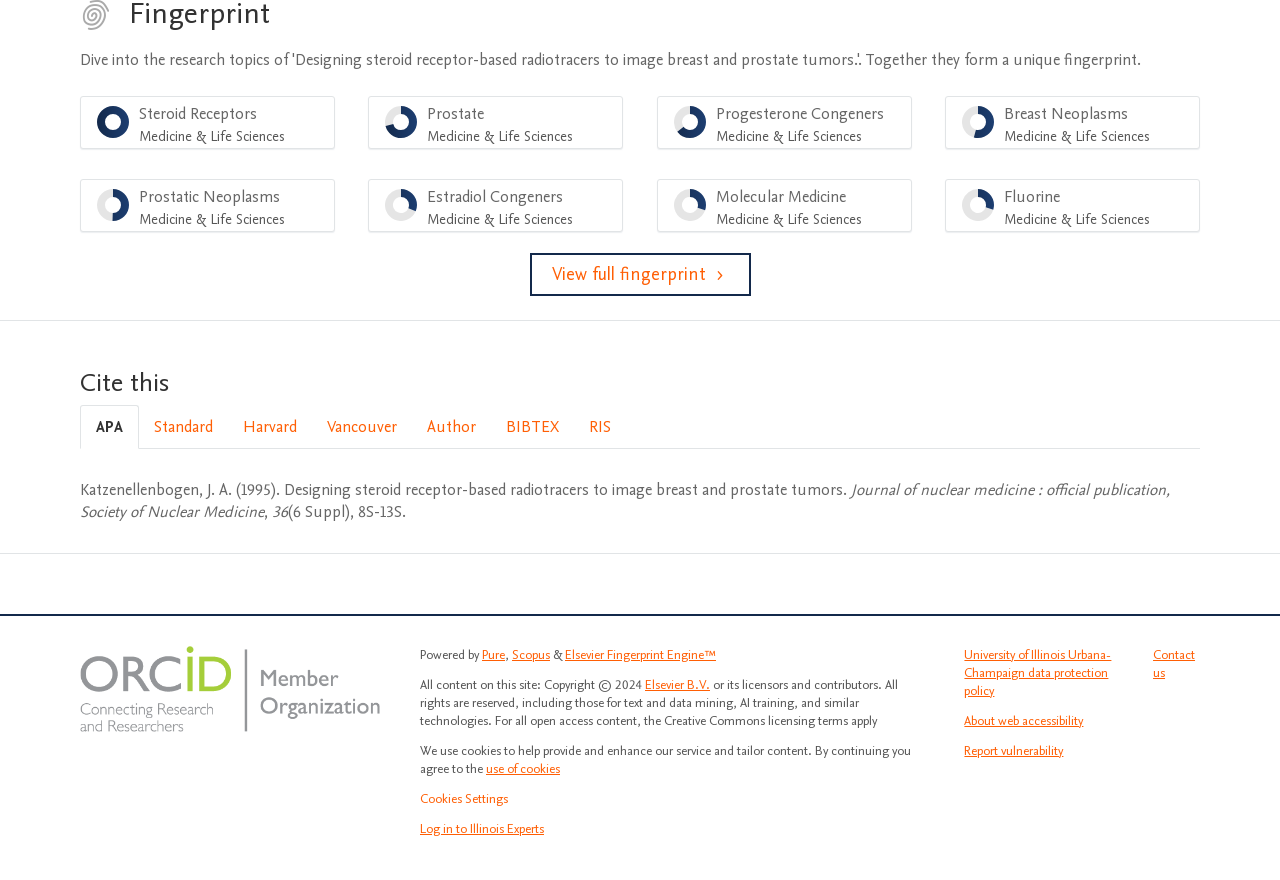Locate the bounding box coordinates of the area where you should click to accomplish the instruction: "Contact us".

[0.901, 0.734, 0.934, 0.775]